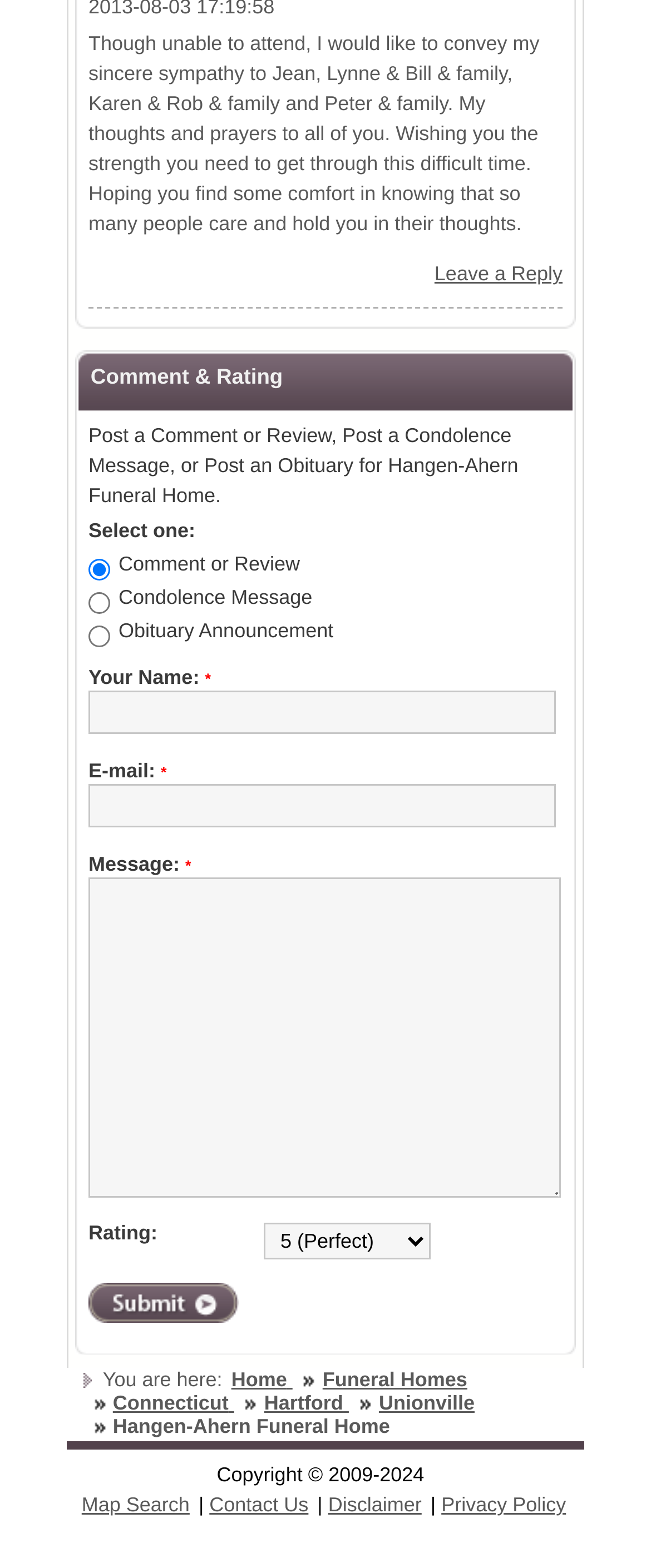How many links are there in the 'Site’s structure or the path taken' list?
Give a detailed explanation using the information visible in the image.

The 'Site’s structure or the path taken' list is a list of links that shows the path taken to reach the current page. It contains 6 links: 'Home', 'Funeral Homes', 'Connecticut', 'Hartford', 'Unionville', and 'Hangen-Ahern Funeral Home'.